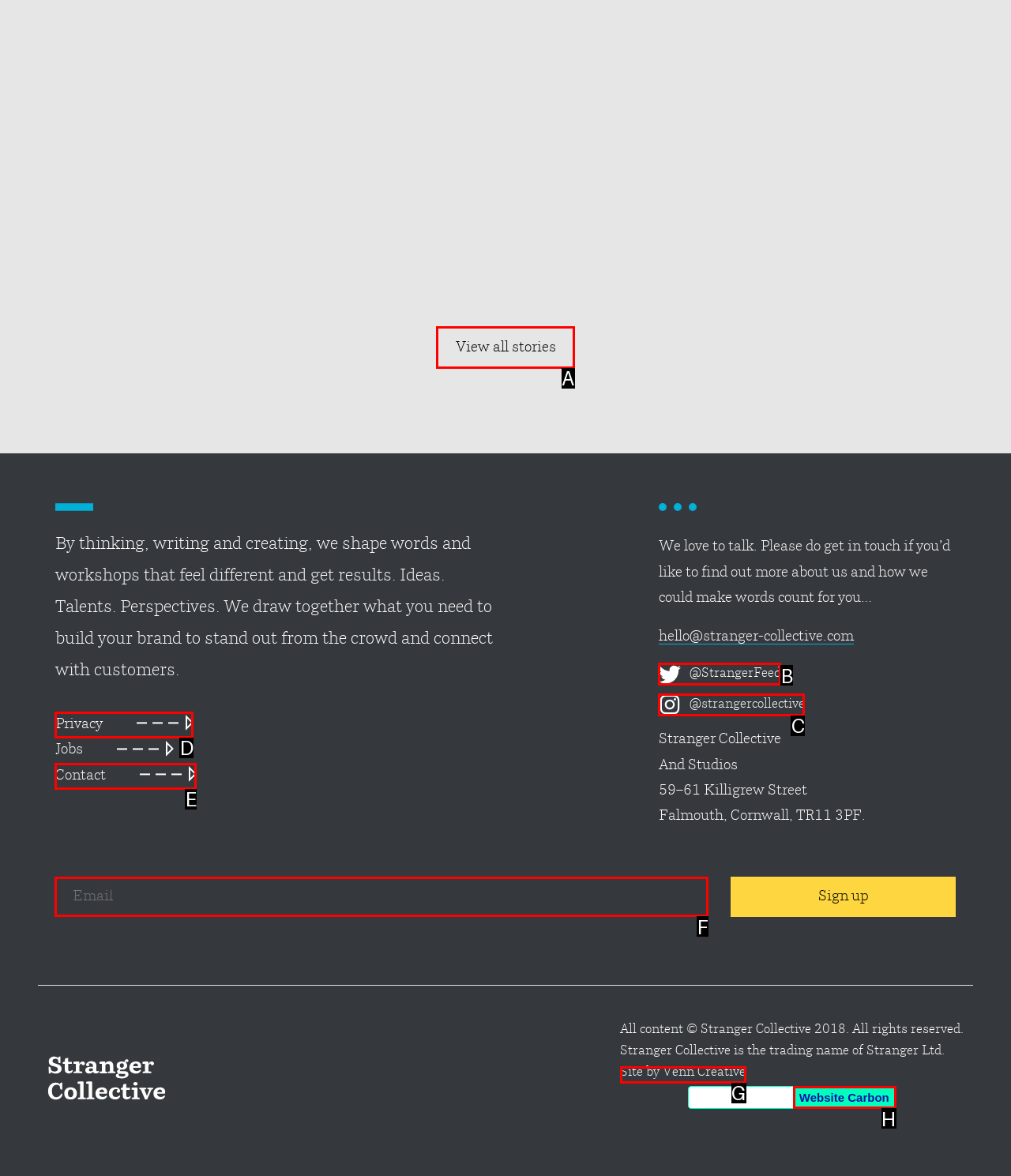Choose the option that aligns with the description: Site by Venn Creative
Respond with the letter of the chosen option directly.

G